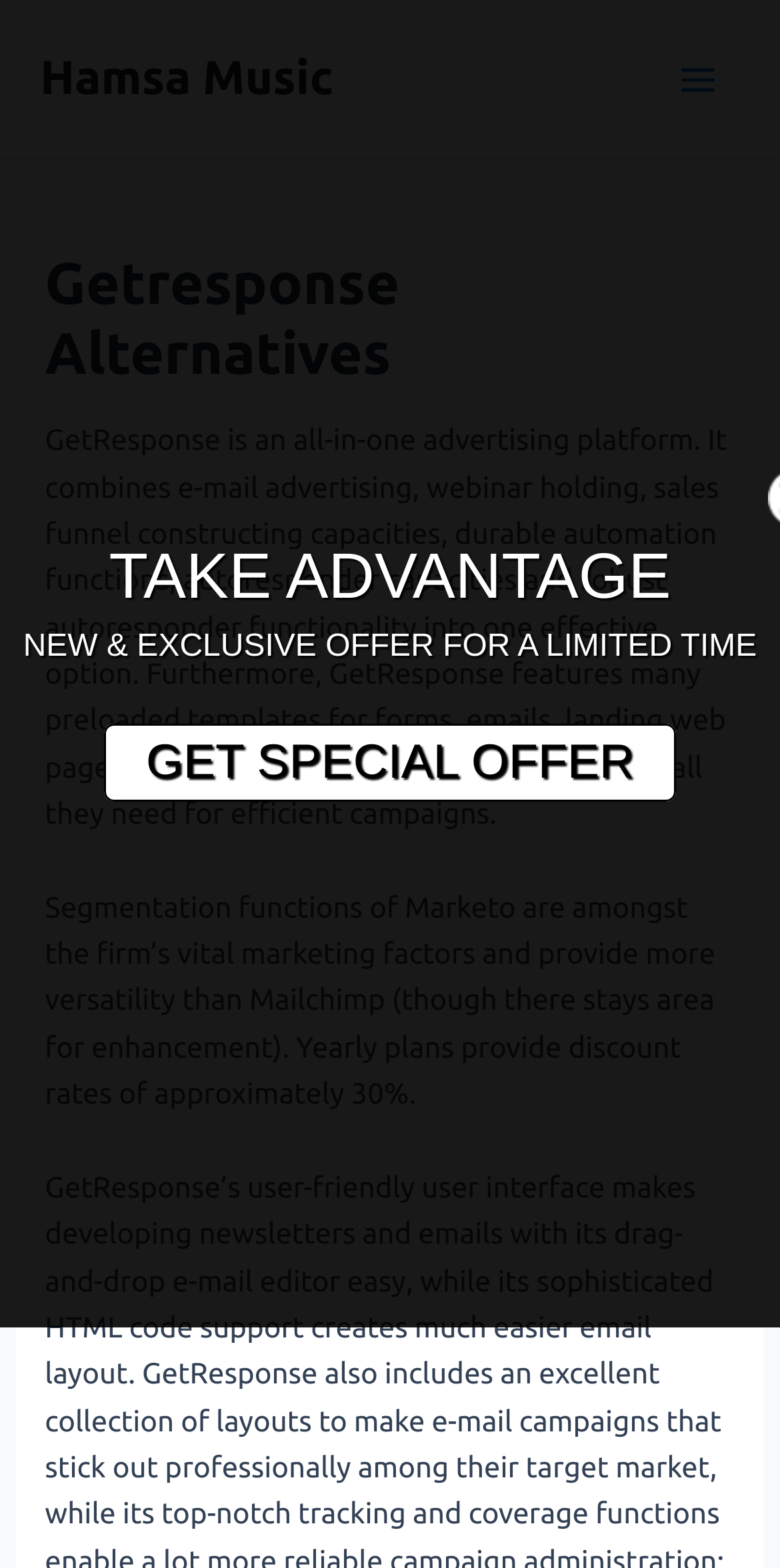What is the function of Marketo's segmentation?
Look at the image and respond with a single word or a short phrase.

provide more versatility